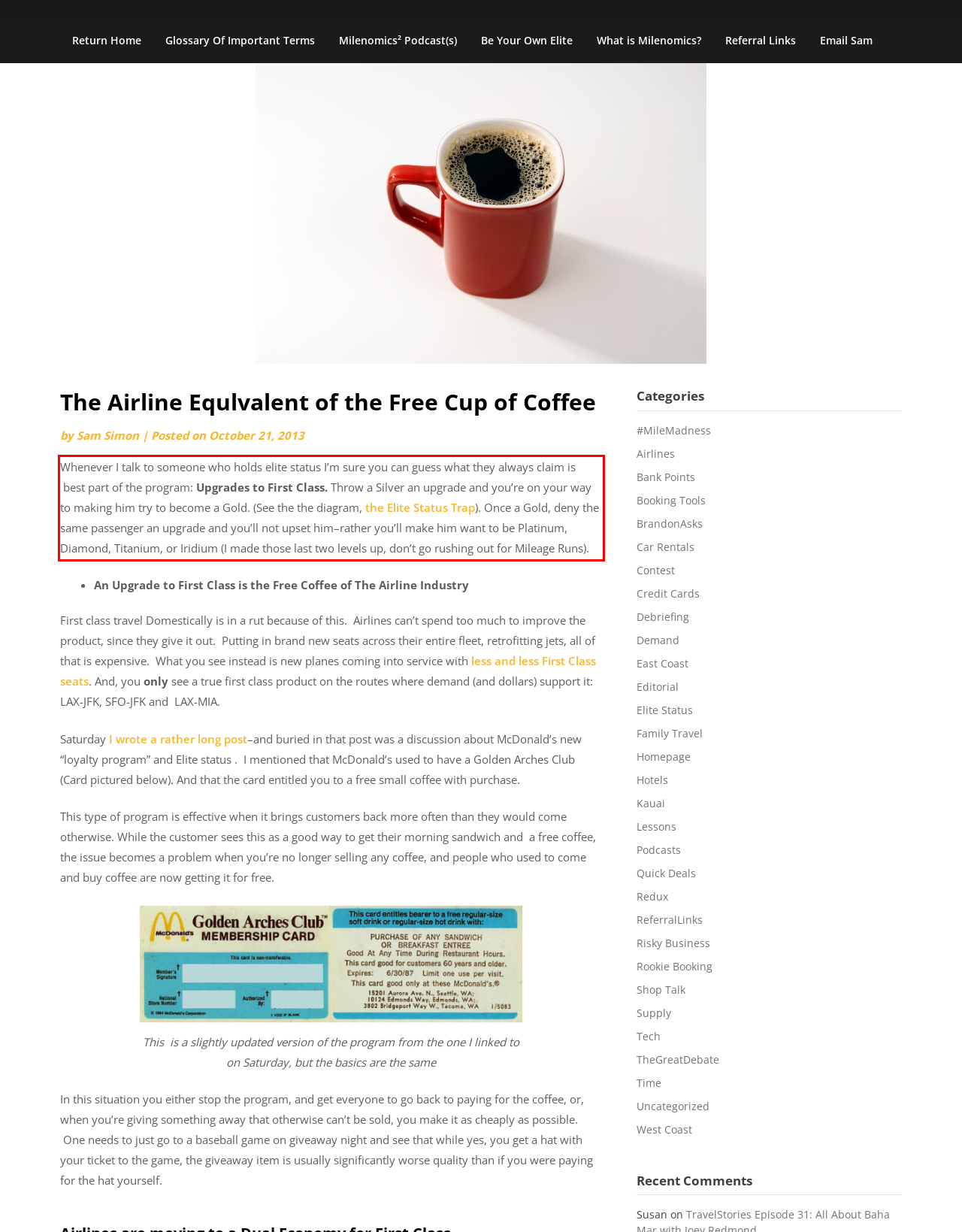Using the provided screenshot, read and generate the text content within the red-bordered area.

Whenever I talk to someone who holds elite status I’m sure you can guess what they always claim is best part of the program: Upgrades to First Class. Throw a Silver an upgrade and you’re on your way to making him try to become a Gold. (See the the diagram, the Elite Status Trap). Once a Gold, deny the same passenger an upgrade and you’ll not upset him–rather you’ll make him want to be Platinum, Diamond, Titanium, or Iridium (I made those last two levels up, don’t go rushing out for Mileage Runs).